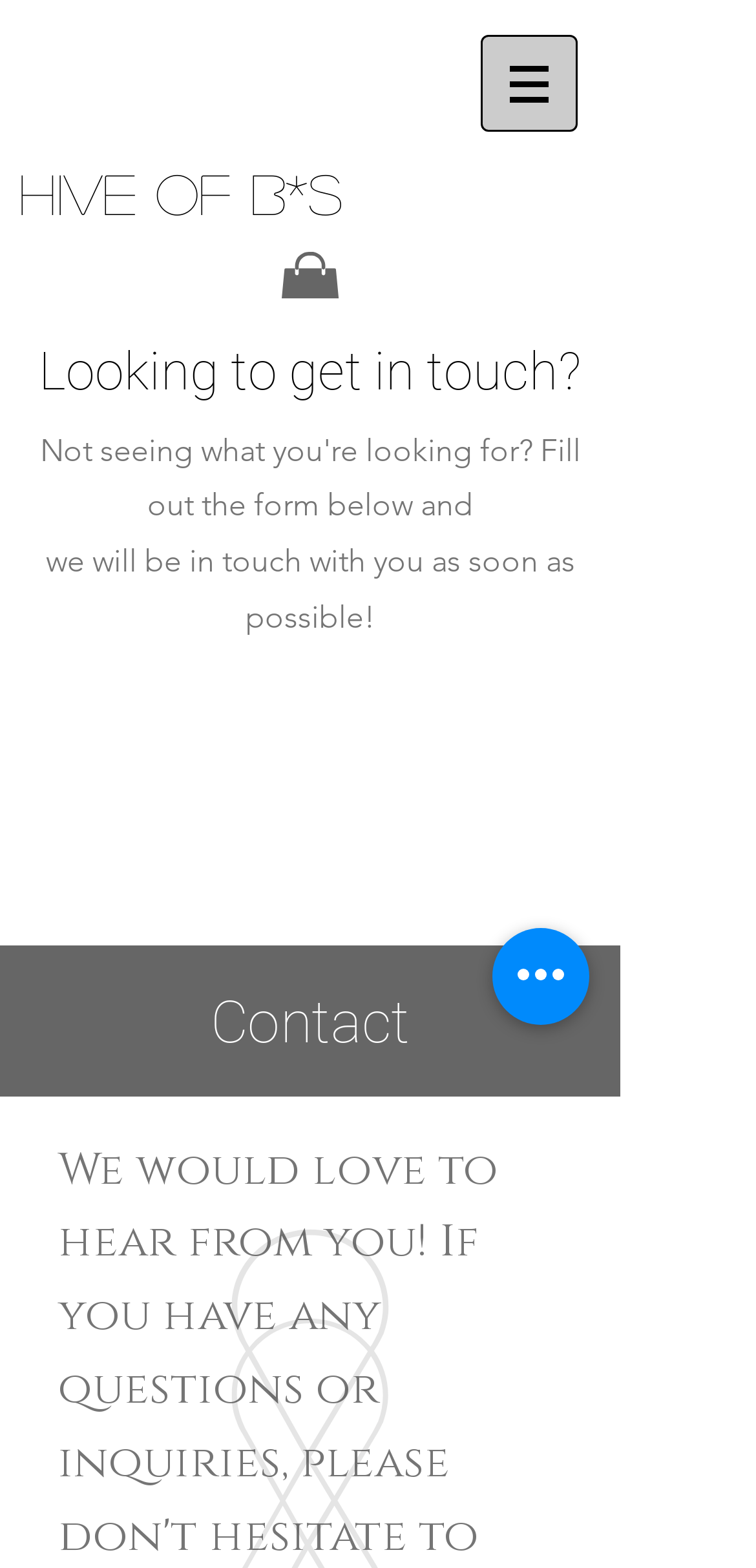What is the headline of the webpage?

Looking to get in touch?